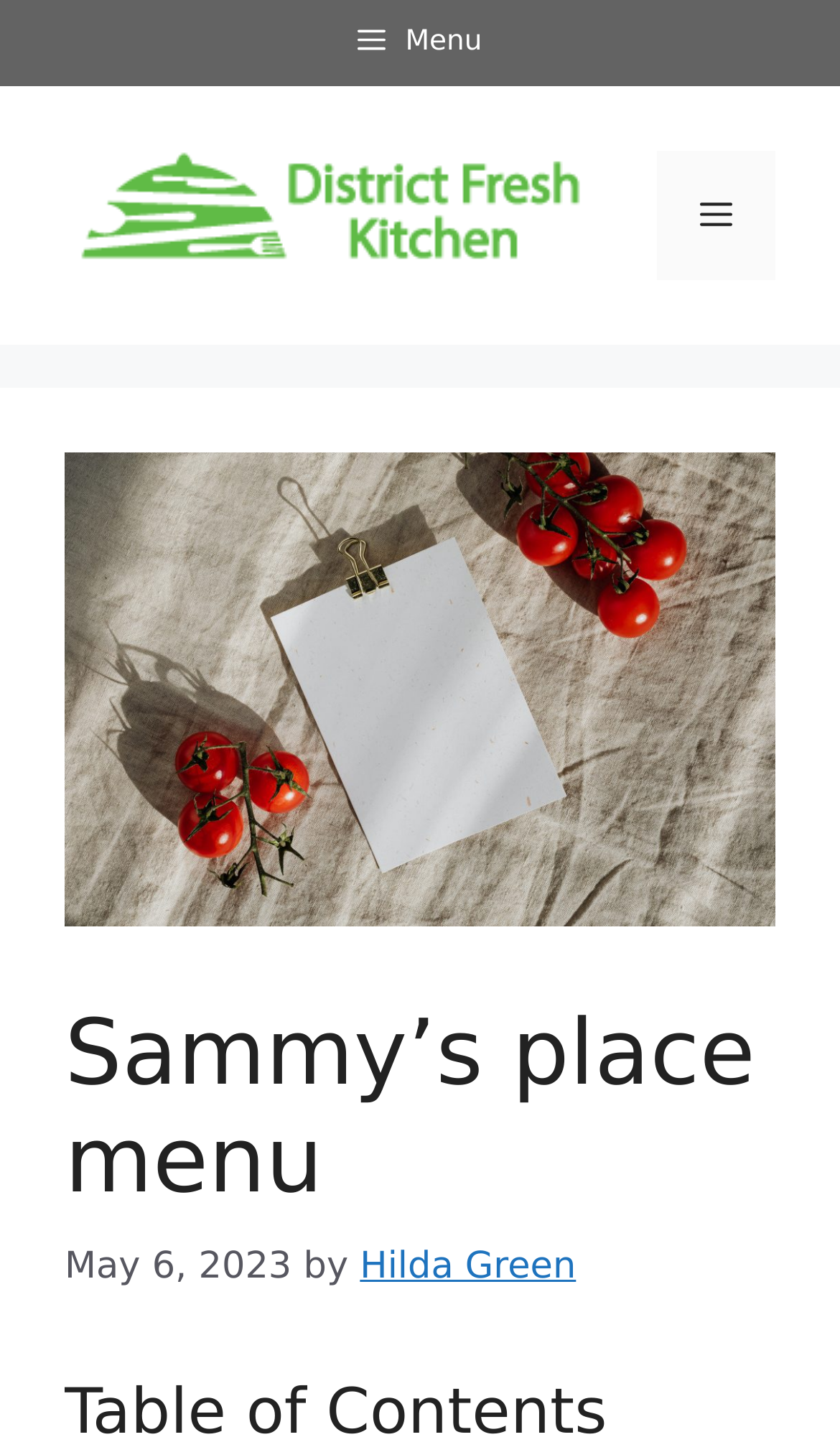What is the date mentioned on the webpage?
Can you give a detailed and elaborate answer to the question?

The date 'May 6, 2023' is mentioned in the time element on the webpage, which indicates that it might be related to a specific event or update on the website.